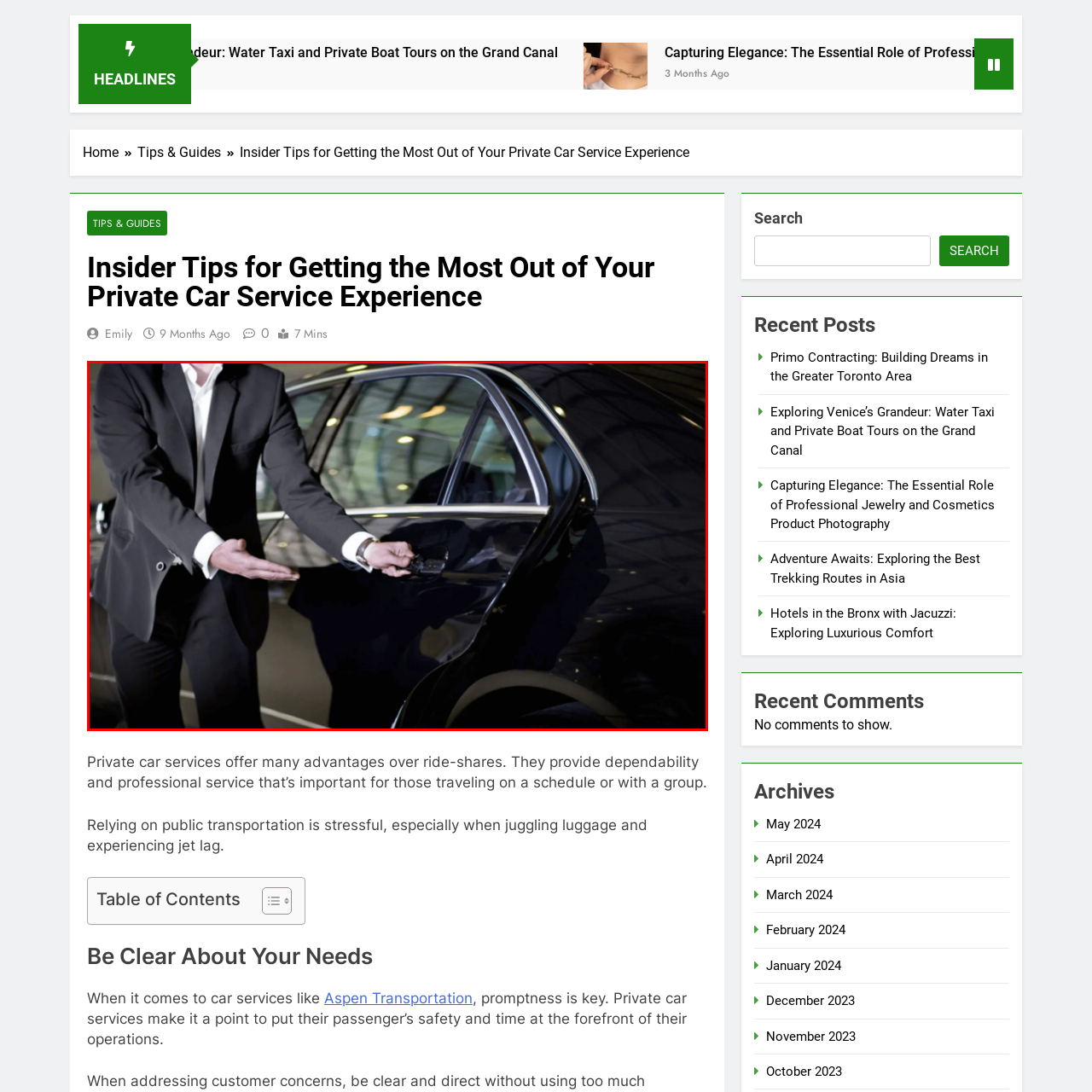What is the ambiance of the setting?
Study the image highlighted with a red bounding box and respond to the question with a detailed answer.

The caption describes the setting as having an upscale, modern backdrop with soft lighting, which creates a sophisticated and luxurious ambiance.